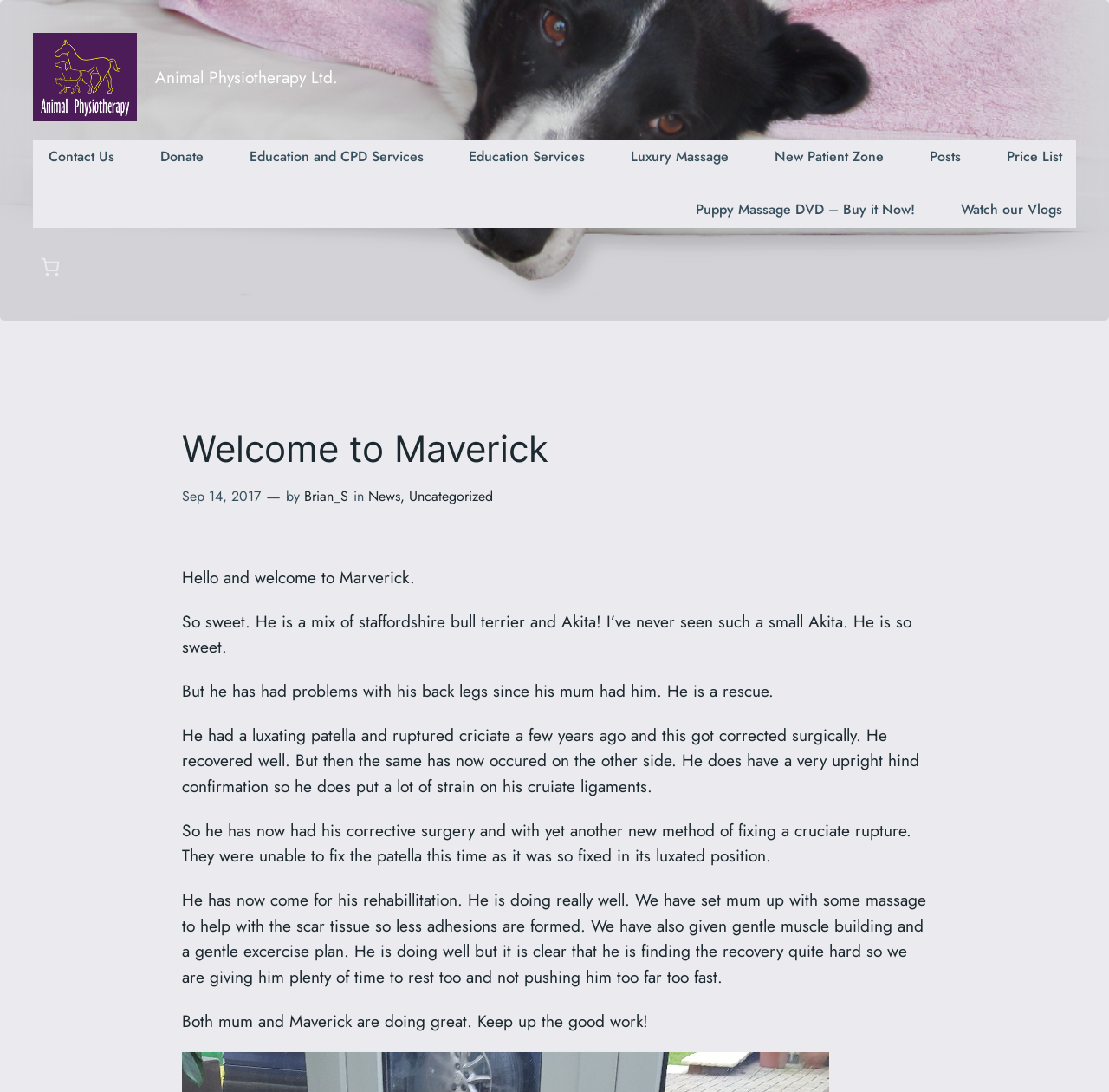Explain the features and main sections of the webpage comprehensively.

The webpage is about Animal Physiotherapy Ltd., specifically featuring a dog named Maverick. At the top left corner, there is a logo image and a link to the company's name. Below the logo, there is a navigation menu with 9 links, including "Contact Us", "Donate", and "Education Services", stretching across the top of the page.

On the top right corner, there is a button showing the number of items in the basket and the total price. Next to the button, there is a small image.

The main content of the page starts with a heading "Welcome to Maverick" followed by a time stamp "Sep 14, 2017" and the author's name "Brian_S". The article is about Maverick, a mix of Staffordshire Bull Terrier and Akita, who has had problems with his back legs since he was a puppy. The text describes Maverick's health issues, including a luxating patella and ruptured cruciate, and his corrective surgeries. It also mentions his rehabilitation process, including massage, gentle muscle building, and a gentle exercise plan.

The text is divided into 7 paragraphs, with the first paragraph introducing Maverick and the rest describing his health issues and rehabilitation process. The tone of the text is informative and caring, with a positive note at the end, encouraging Maverick and his mum to keep up the good work.